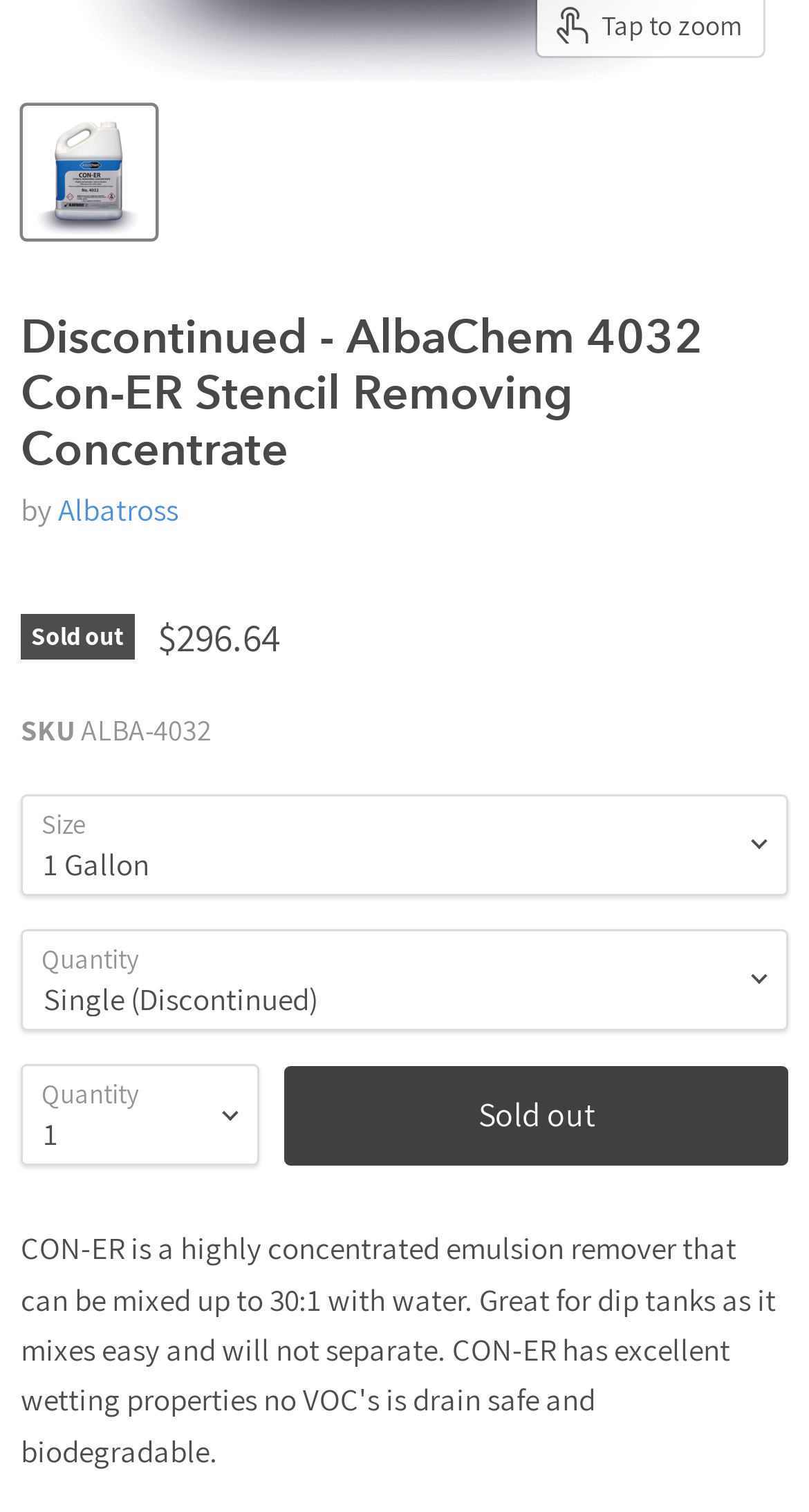What can you do with the 'Size' dropdown?
Look at the screenshot and give a one-word or phrase answer.

Select a size